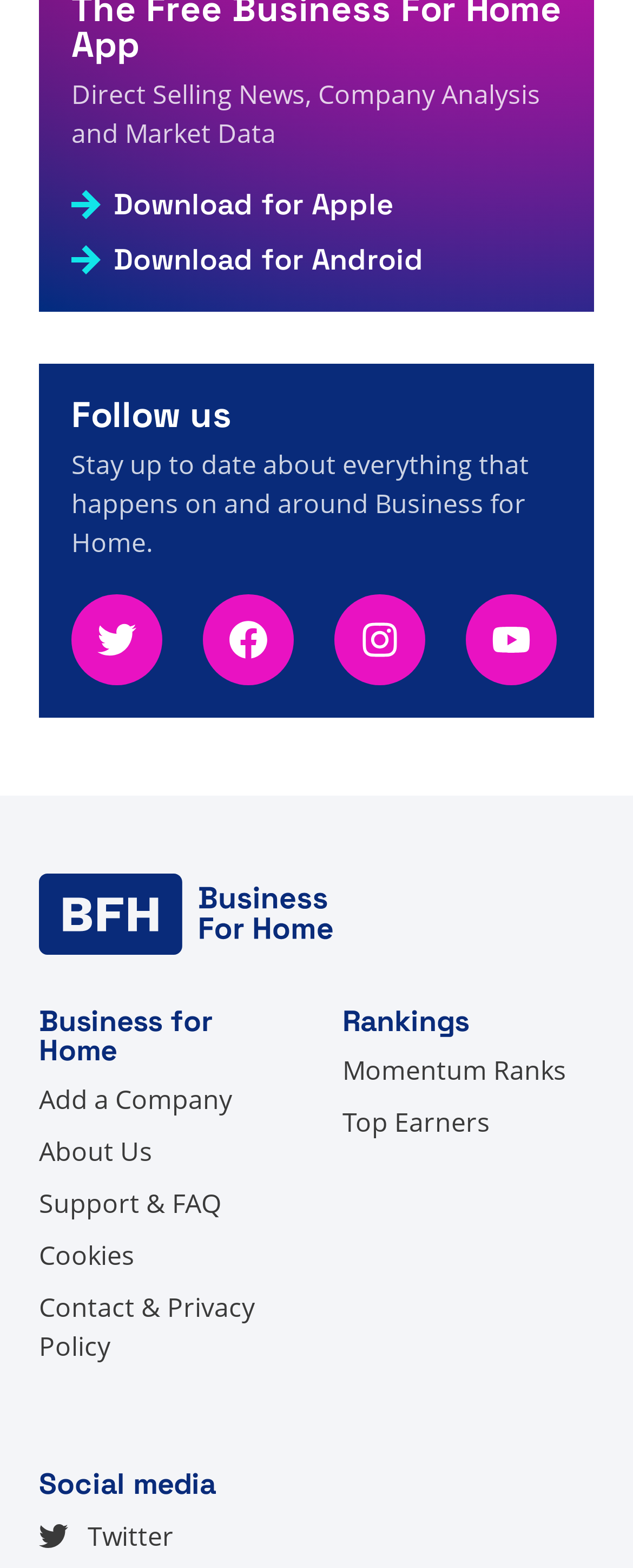What type of data is available on the website?
Could you answer the question in a detailed manner, providing as much information as possible?

The static text element at the top of the webpage mentions 'Direct Selling News, Company Analysis and Market Data', indicating that the website provides news, analysis, and data related to companies in the direct selling industry.